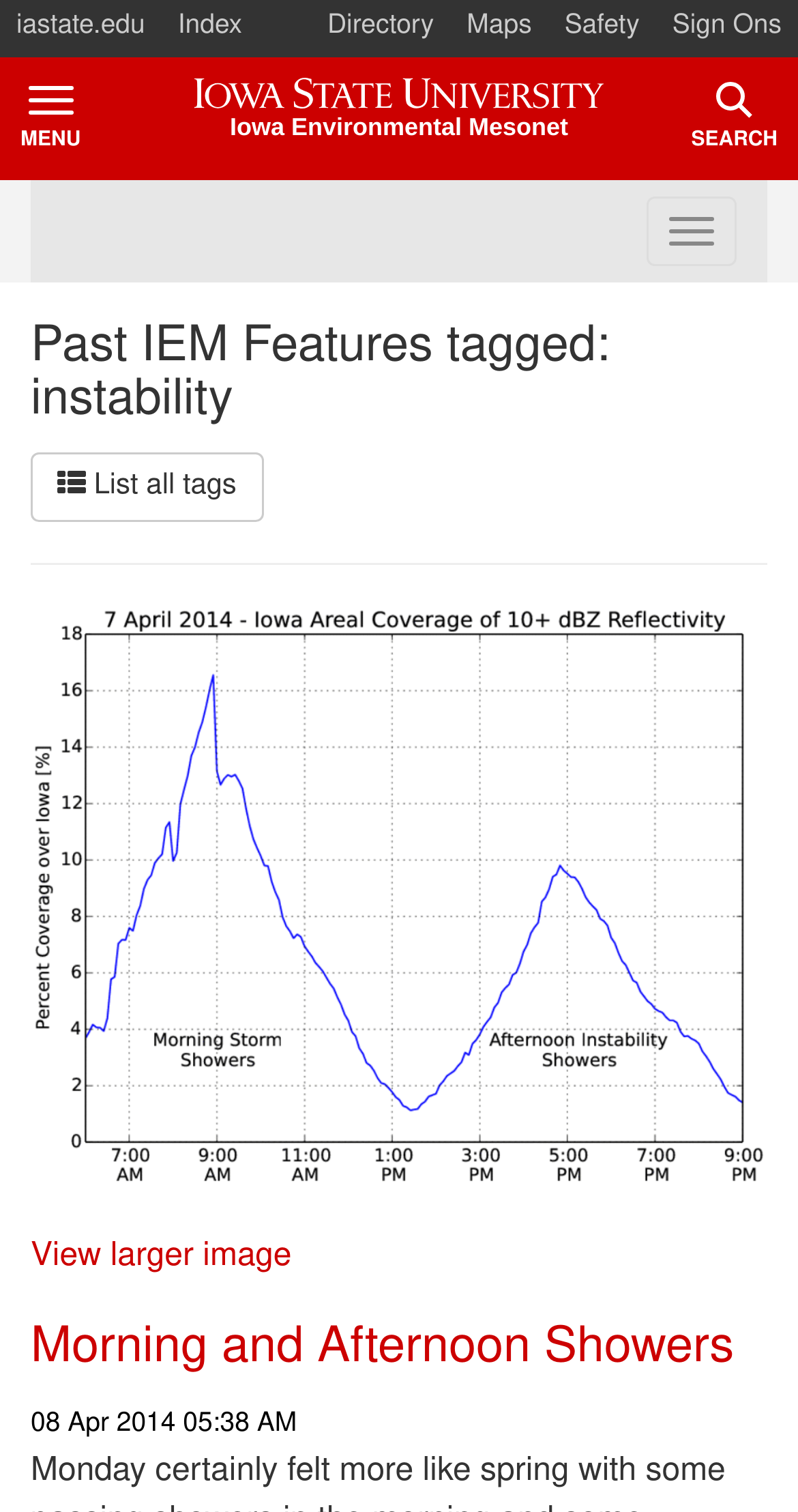Explain the contents of the webpage comprehensively.

The webpage is from Iowa State University's Iowa Environmental Mesonet, featuring a section on past IEM features tagged with "instability". At the top, there is a navigation bar with links to "iastate.edu", "Index", "Directory", "Maps", "Safety", and "Sign Ons", aligned horizontally from left to right. Below the navigation bar, there is a prominent link to "Iowa State University Iowa Environmental Mesonet".

On the left side, there are two buttons, "MENU TOGGLE" and "SEARCH TOGGLE", which are not expanded. On the right side, there is a button with no label. Below these elements, there is a heading that reads "Past IEM Features tagged: instability". 

Under the heading, there is a link to "List all tags" and a horizontal separator. Below the separator, there is a large image that takes up most of the page's width, with a link to "View larger image" above it. The image is accompanied by a heading that reads "Morning and Afternoon Showers" and a link with the same text. At the bottom, there is a static text element displaying the date and time "08 Apr 2014 05:38 AM".